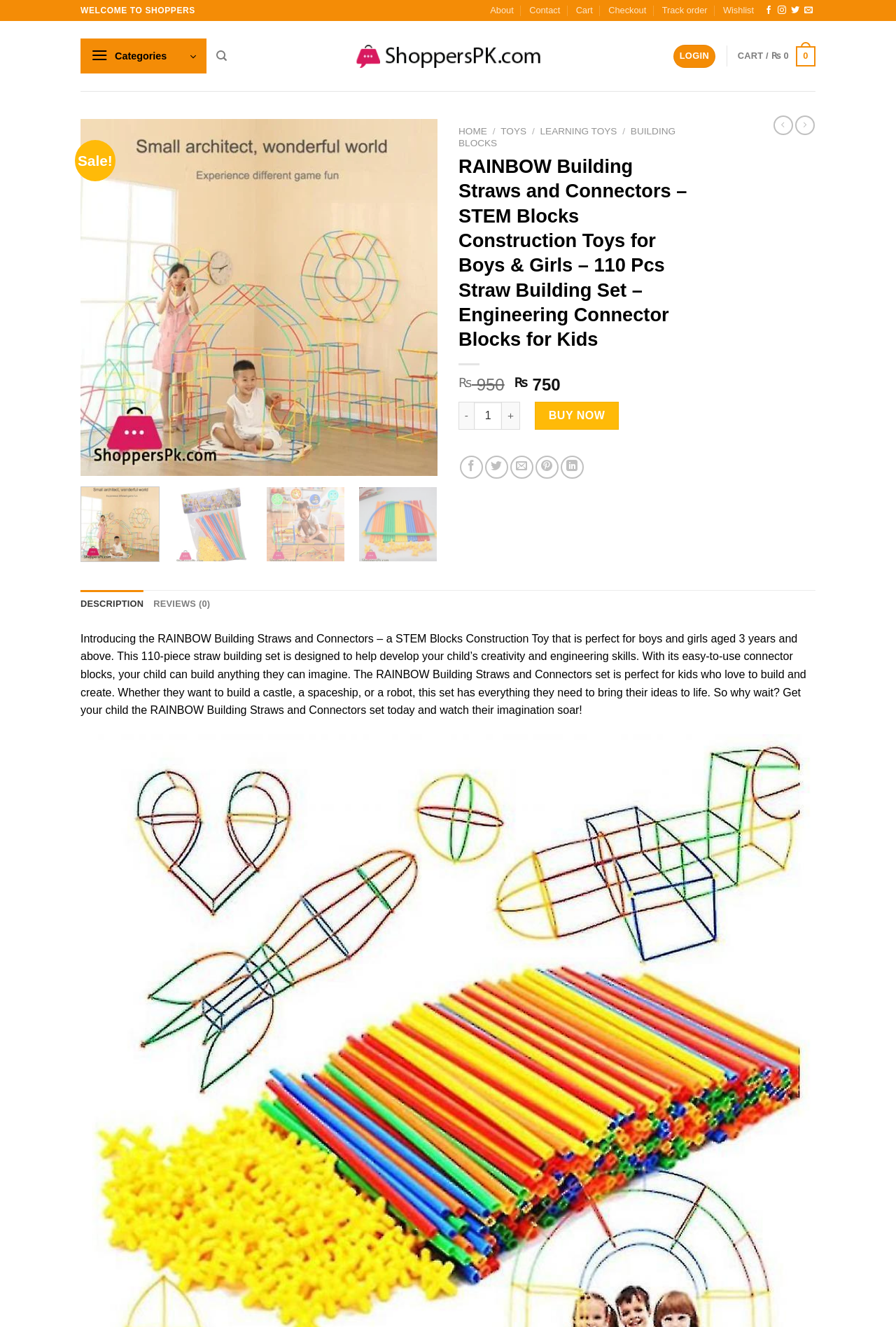Using the information in the image, give a comprehensive answer to the question: 
What is the age range for which the product is suitable?

I found the answer by reading the product description, which mentions that the product is suitable for boys and girls aged 3 years and above.